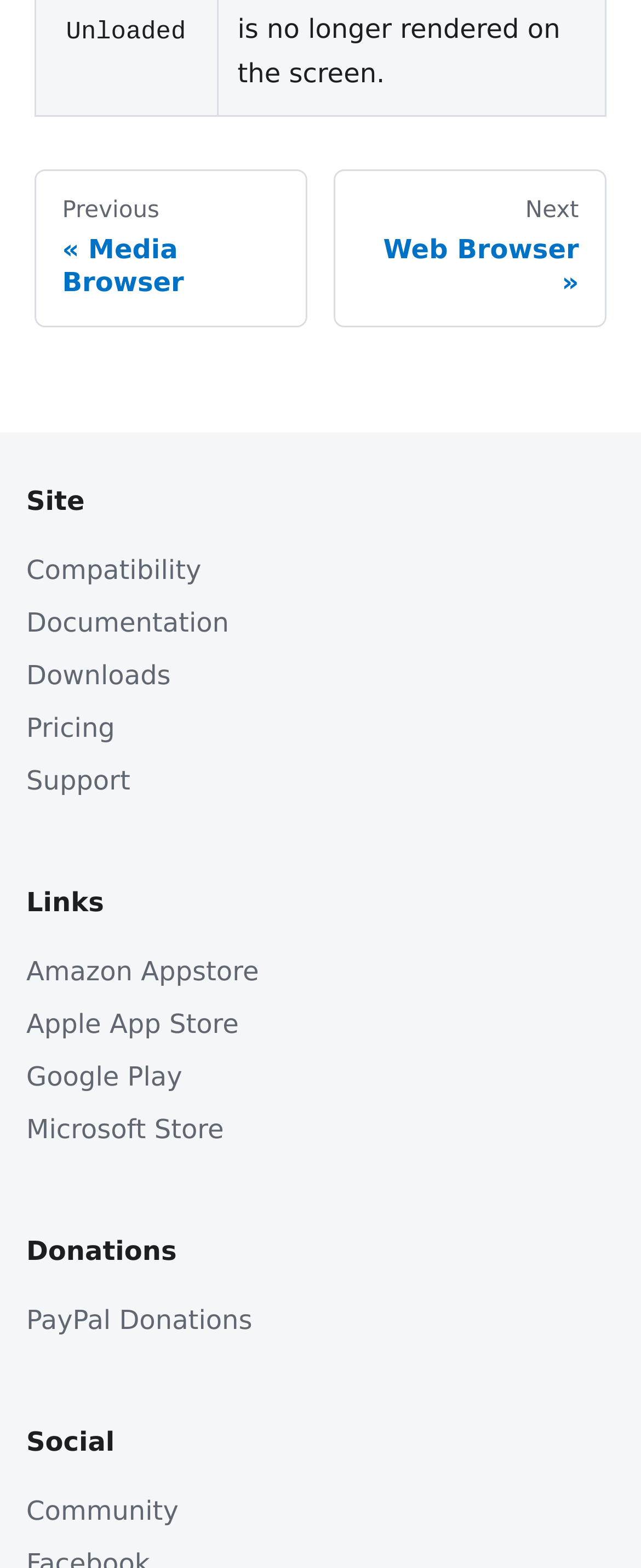Please answer the following query using a single word or phrase: 
How many donation options are available?

1